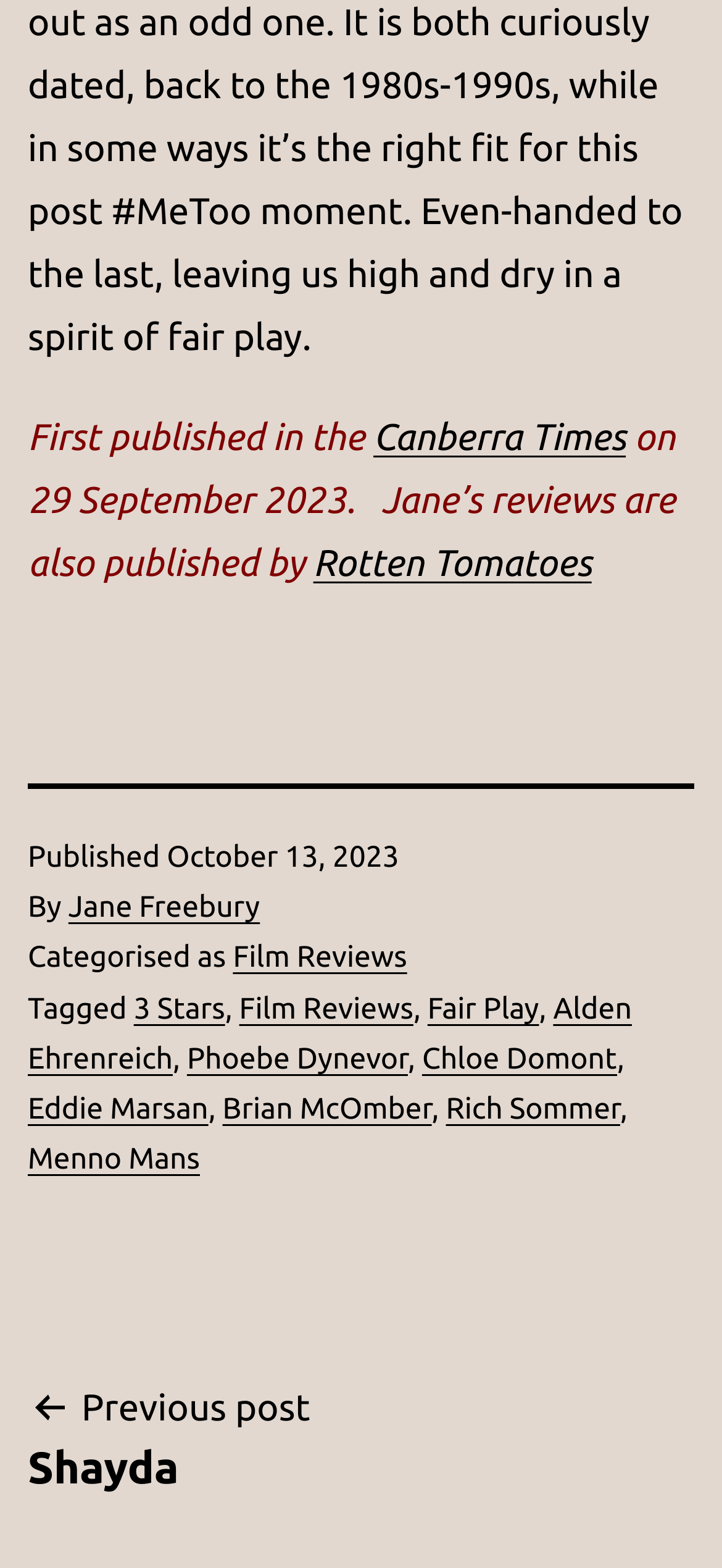Please identify the bounding box coordinates of the area that needs to be clicked to follow this instruction: "View the author's profile".

[0.095, 0.568, 0.36, 0.59]